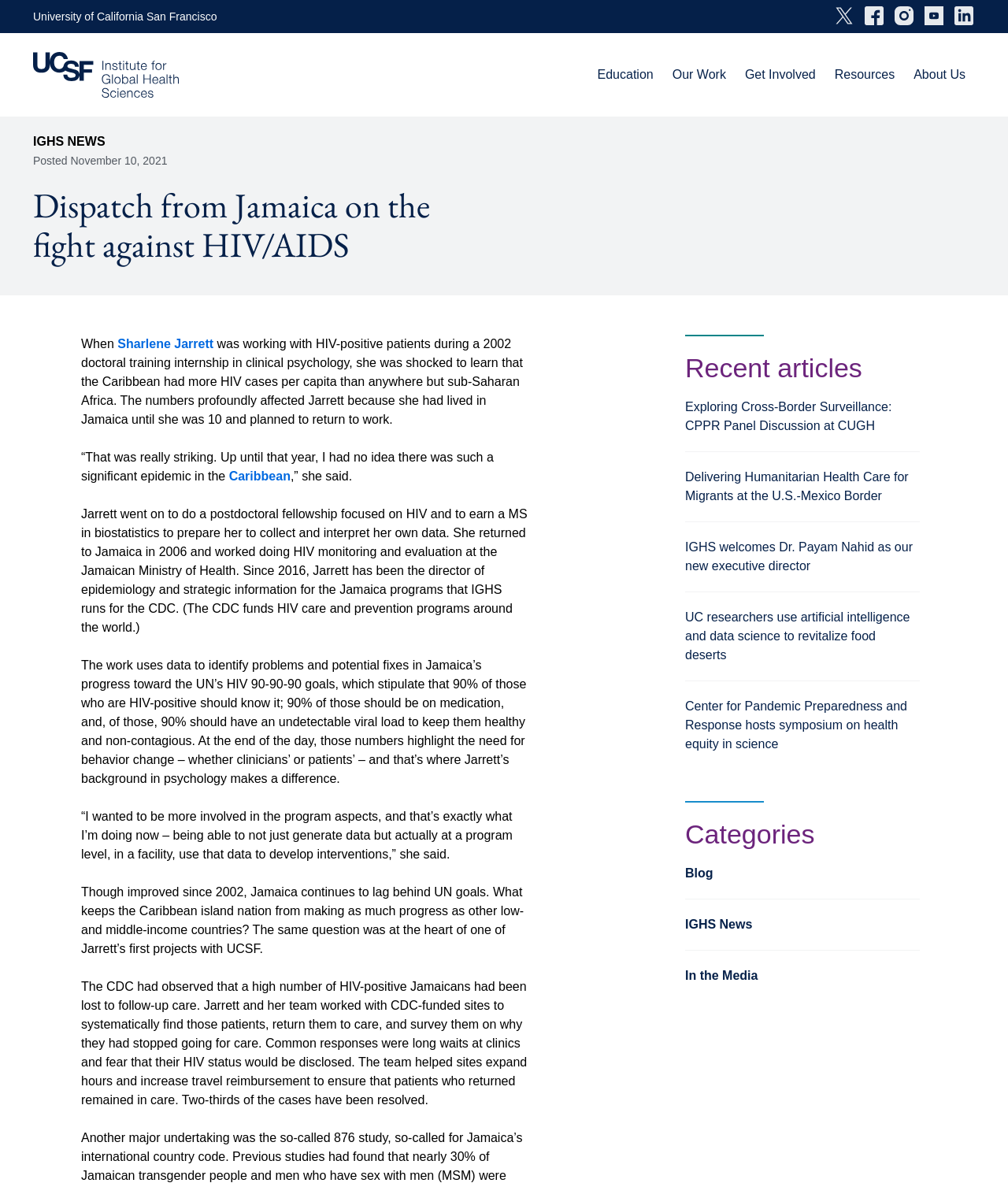Identify the bounding box for the described UI element. Provide the coordinates in (top-left x, top-left y, bottom-right x, bottom-right y) format with values ranging from 0 to 1: IGHS News

[0.68, 0.774, 0.746, 0.79]